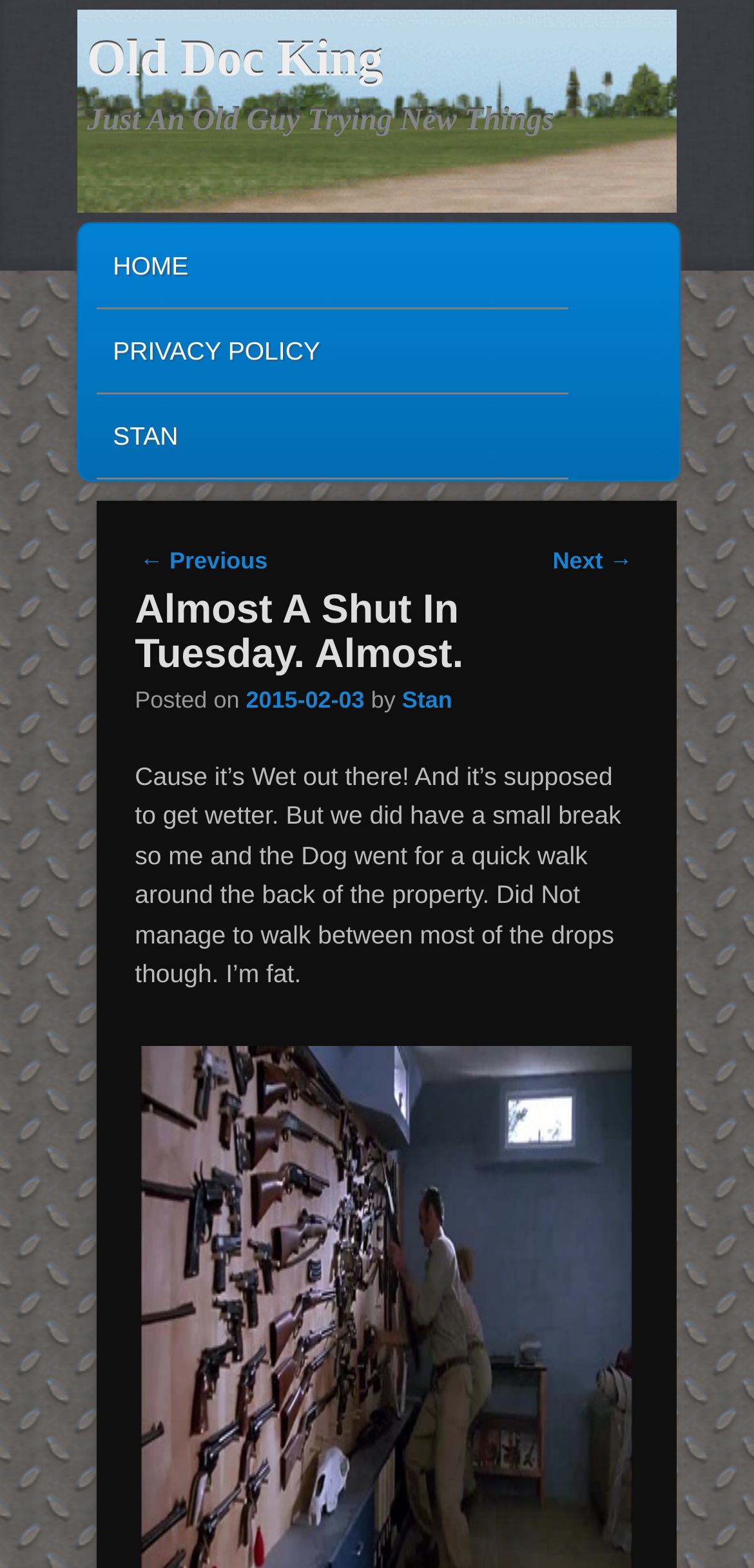What is the purpose of the 'SKIP TO PRIMARY CONTENT' link?
Analyze the image and provide a thorough answer to the question.

The 'SKIP TO PRIMARY CONTENT' link is likely intended to allow users to bypass the navigation menu and other secondary content and jump directly to the main content of the page.